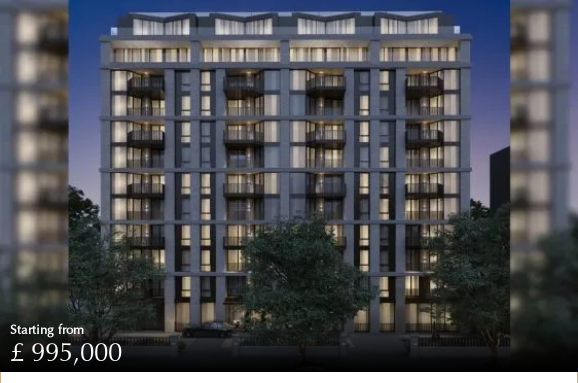What is the ambiance of the evening in the image?
Look at the image and respond to the question as thoroughly as possible.

The caption describes the facade of the building as appearing 'welcoming and sophisticated' due to the evening ambiance, which suggests a pleasant and refined atmosphere.